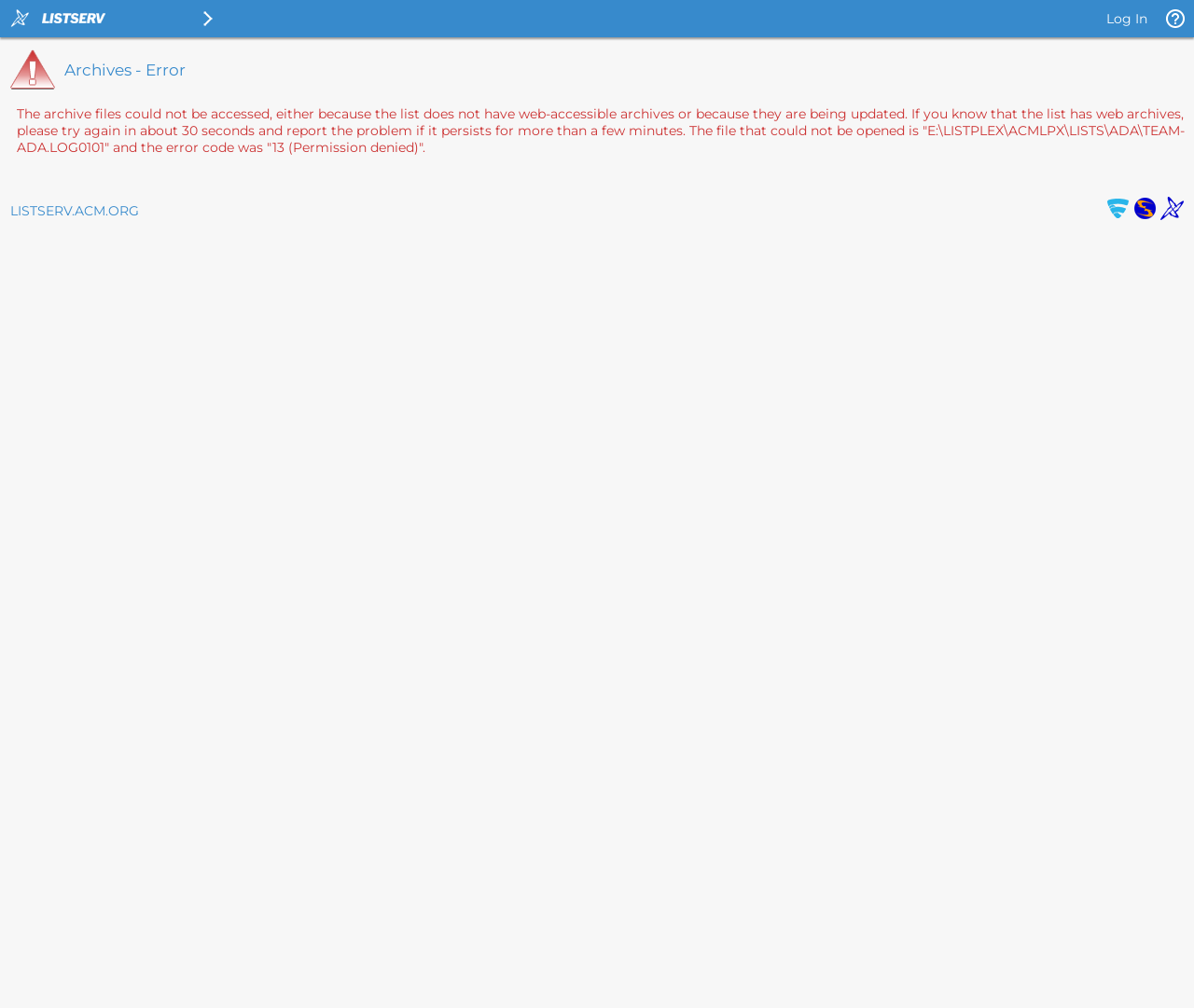Predict the bounding box of the UI element based on the description: "Log In". The coordinates should be four float numbers between 0 and 1, formatted as [left, top, right, bottom].

[0.927, 0.01, 0.961, 0.027]